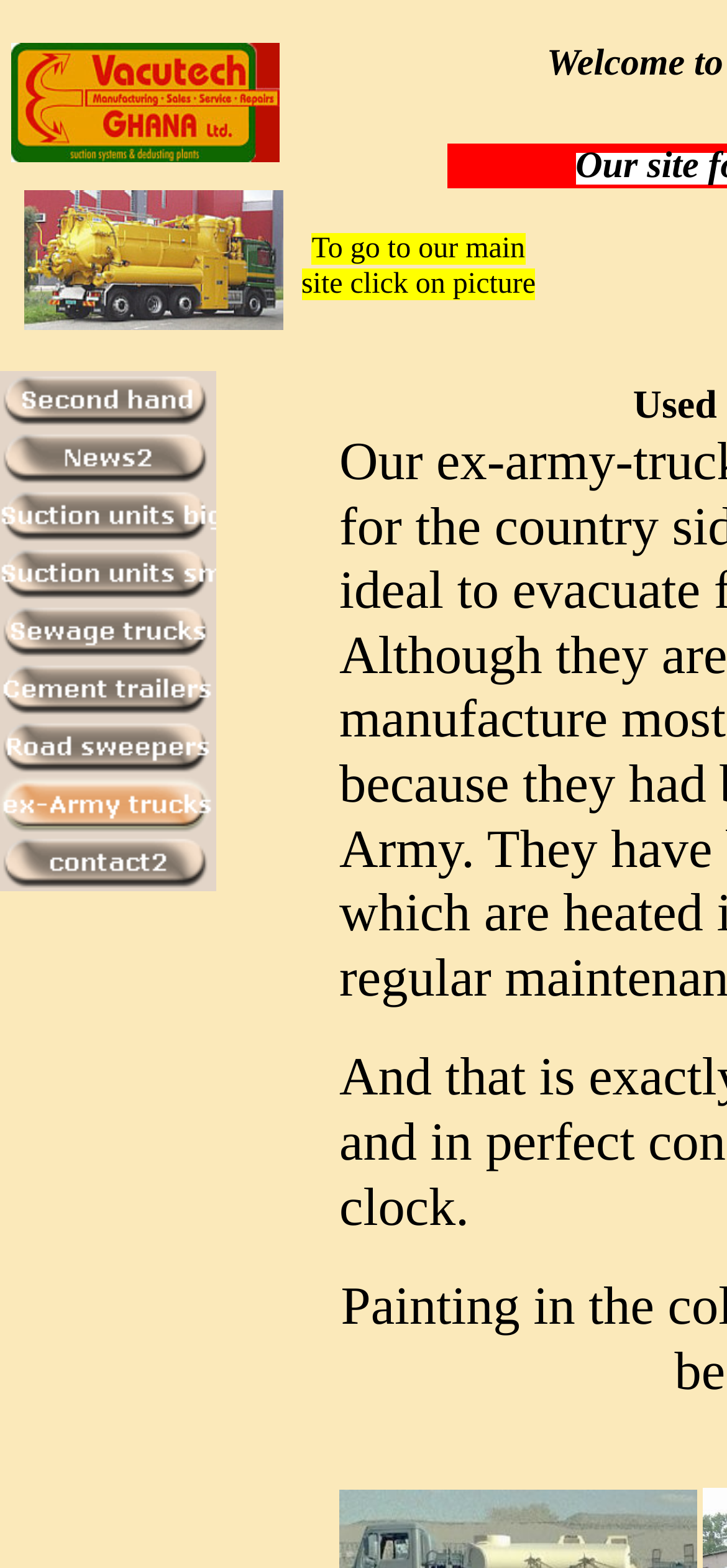Please specify the bounding box coordinates for the clickable region that will help you carry out the instruction: "Click on the GHANA02 image".

[0.015, 0.027, 0.385, 0.103]